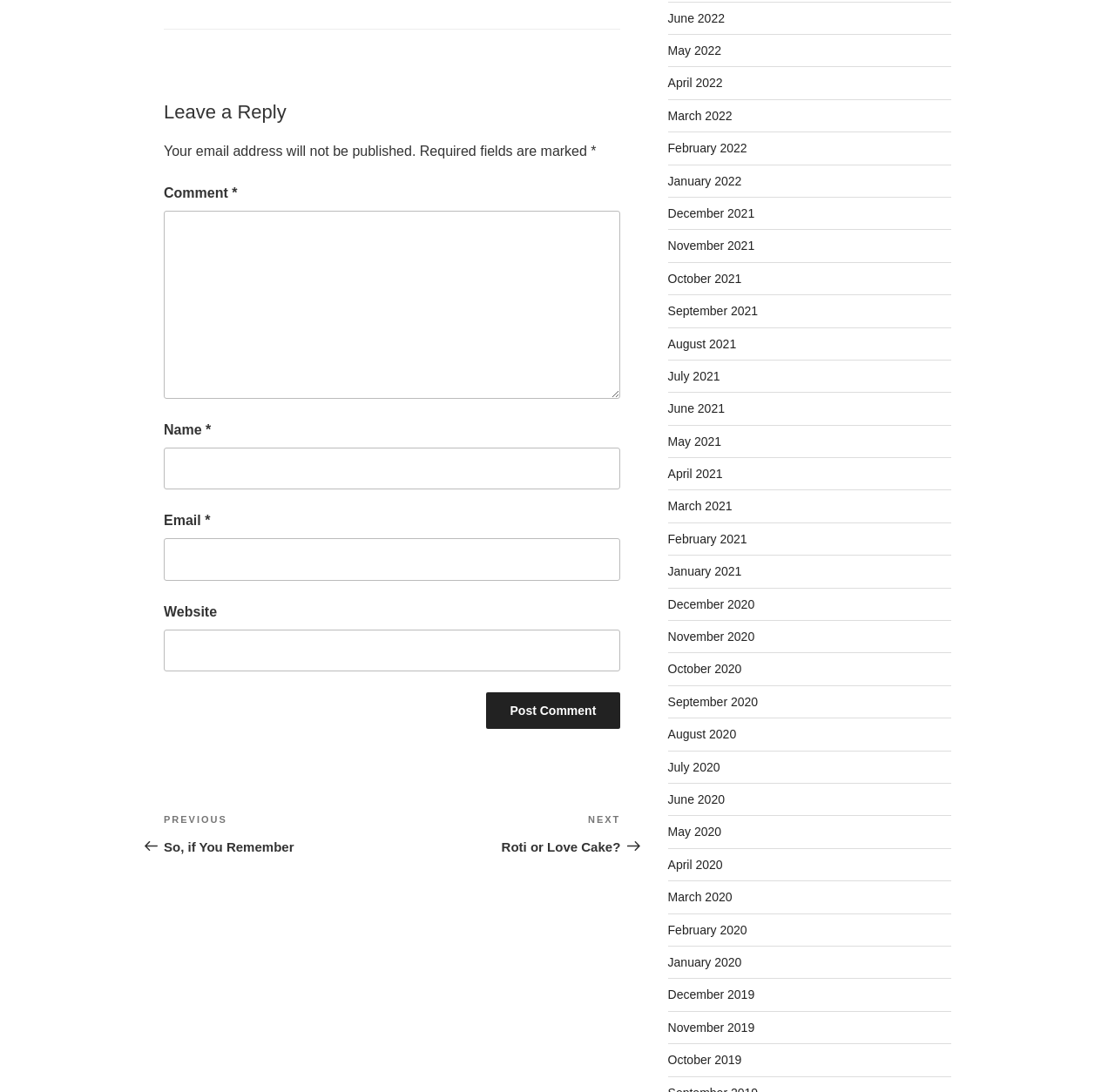Pinpoint the bounding box coordinates of the area that should be clicked to complete the following instruction: "View posts from June 2022". The coordinates must be given as four float numbers between 0 and 1, i.e., [left, top, right, bottom].

[0.599, 0.01, 0.65, 0.023]